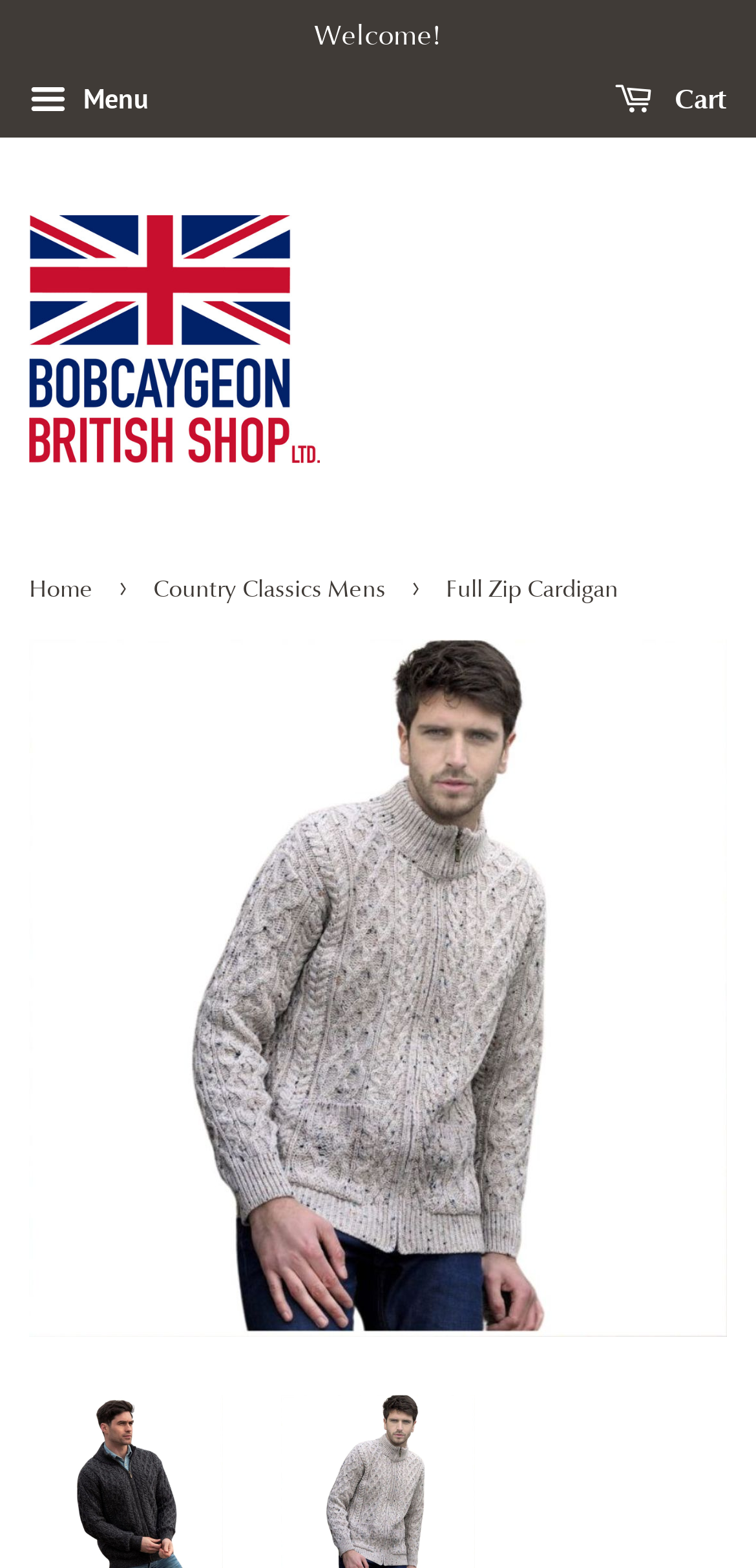How many links are in the breadcrumbs navigation? Refer to the image and provide a one-word or short phrase answer.

3